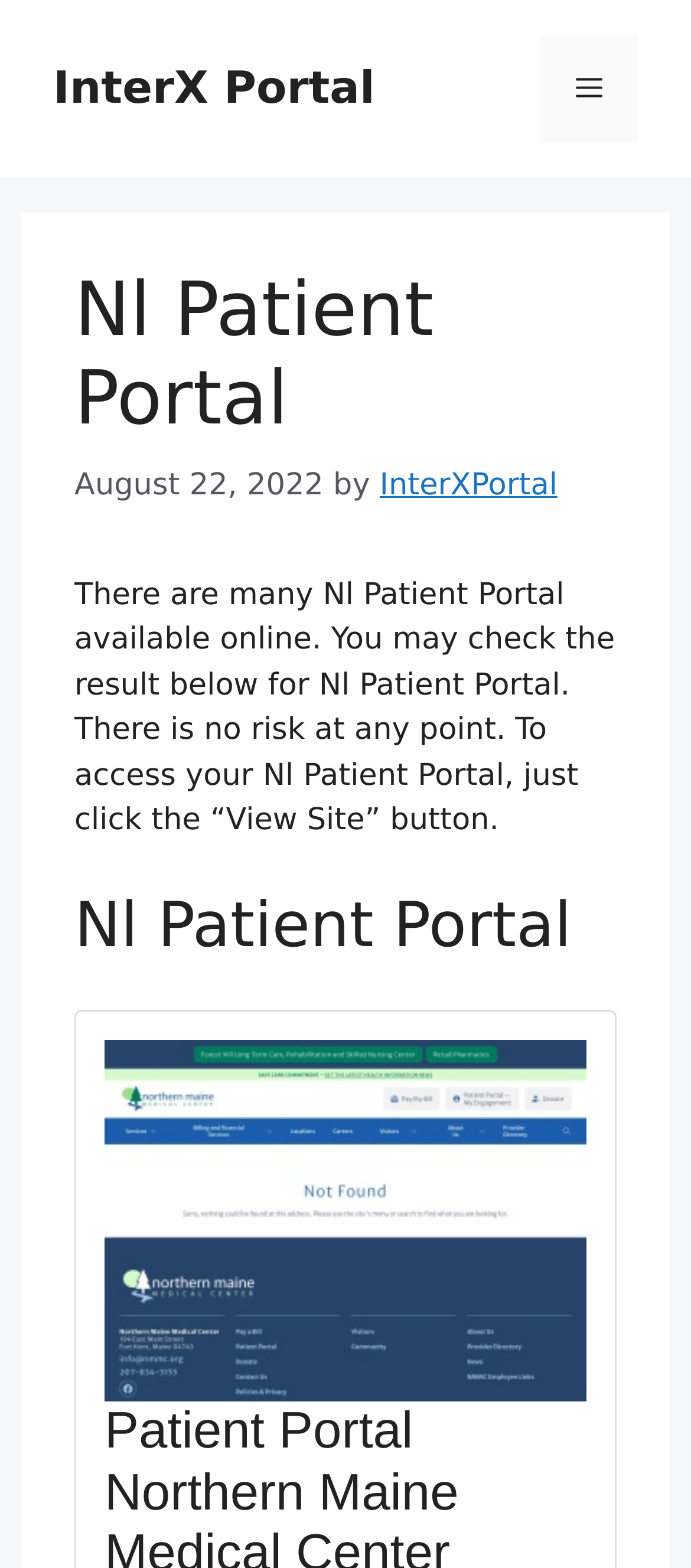Answer the following query with a single word or phrase:
What is the purpose of the 'View Site' button?

To access the Nl Patient Portal